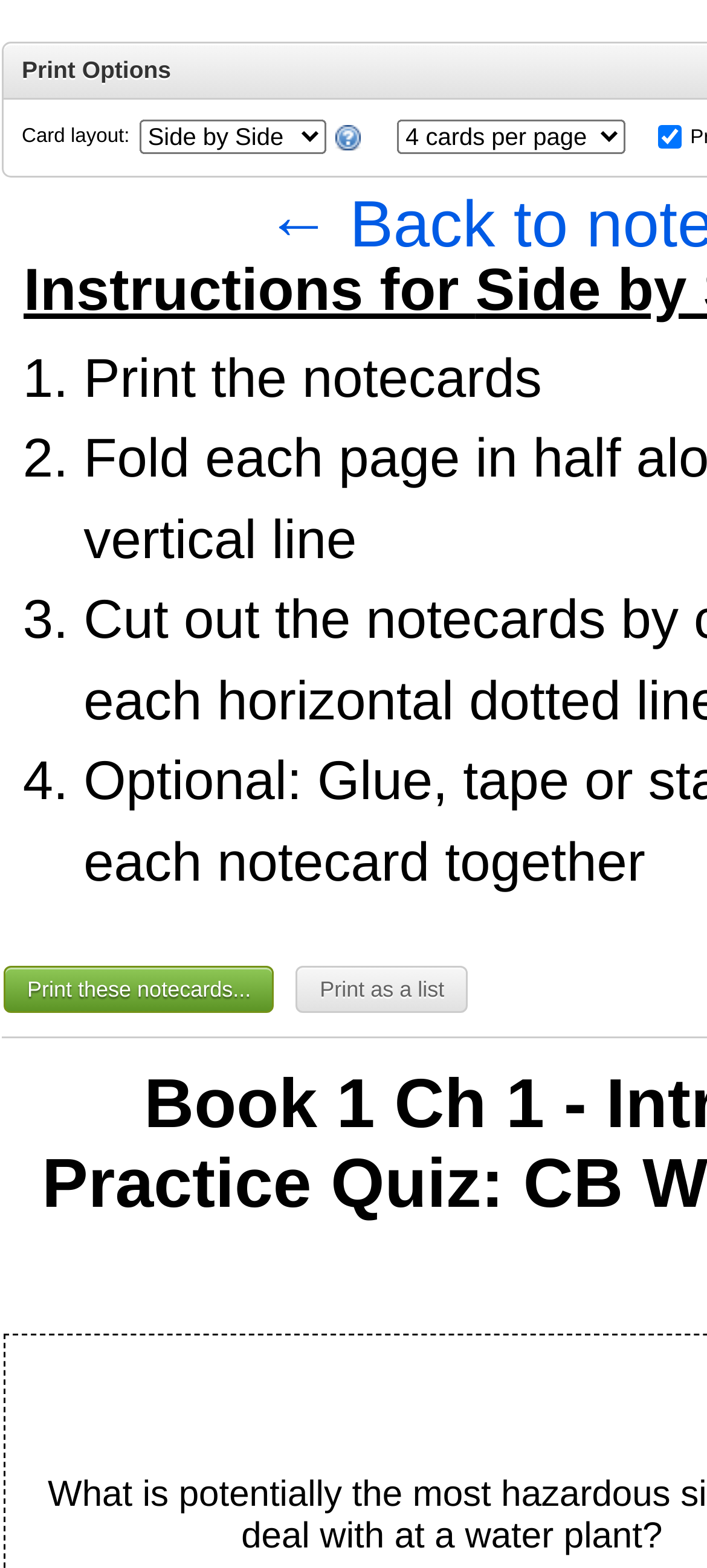Find the coordinates for the bounding box of the element with this description: "title="SAFE IN THE USA"".

None